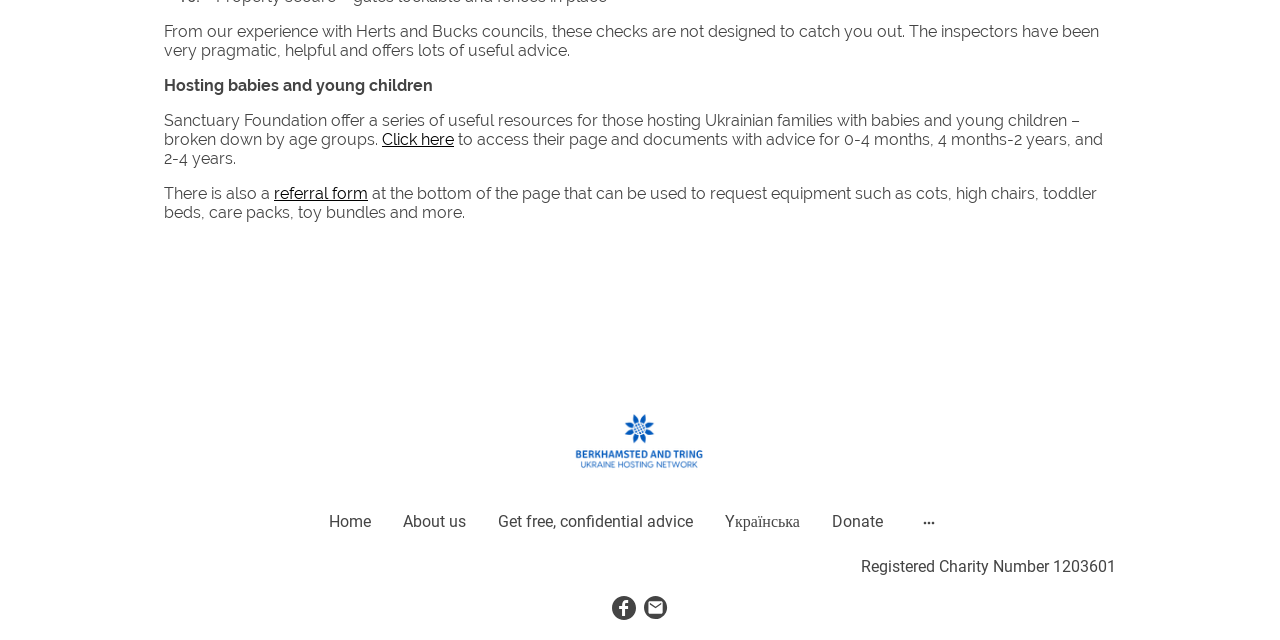Provide the bounding box coordinates for the UI element that is described by this text: "referral form". The coordinates should be in the form of four float numbers between 0 and 1: [left, top, right, bottom].

[0.214, 0.287, 0.288, 0.317]